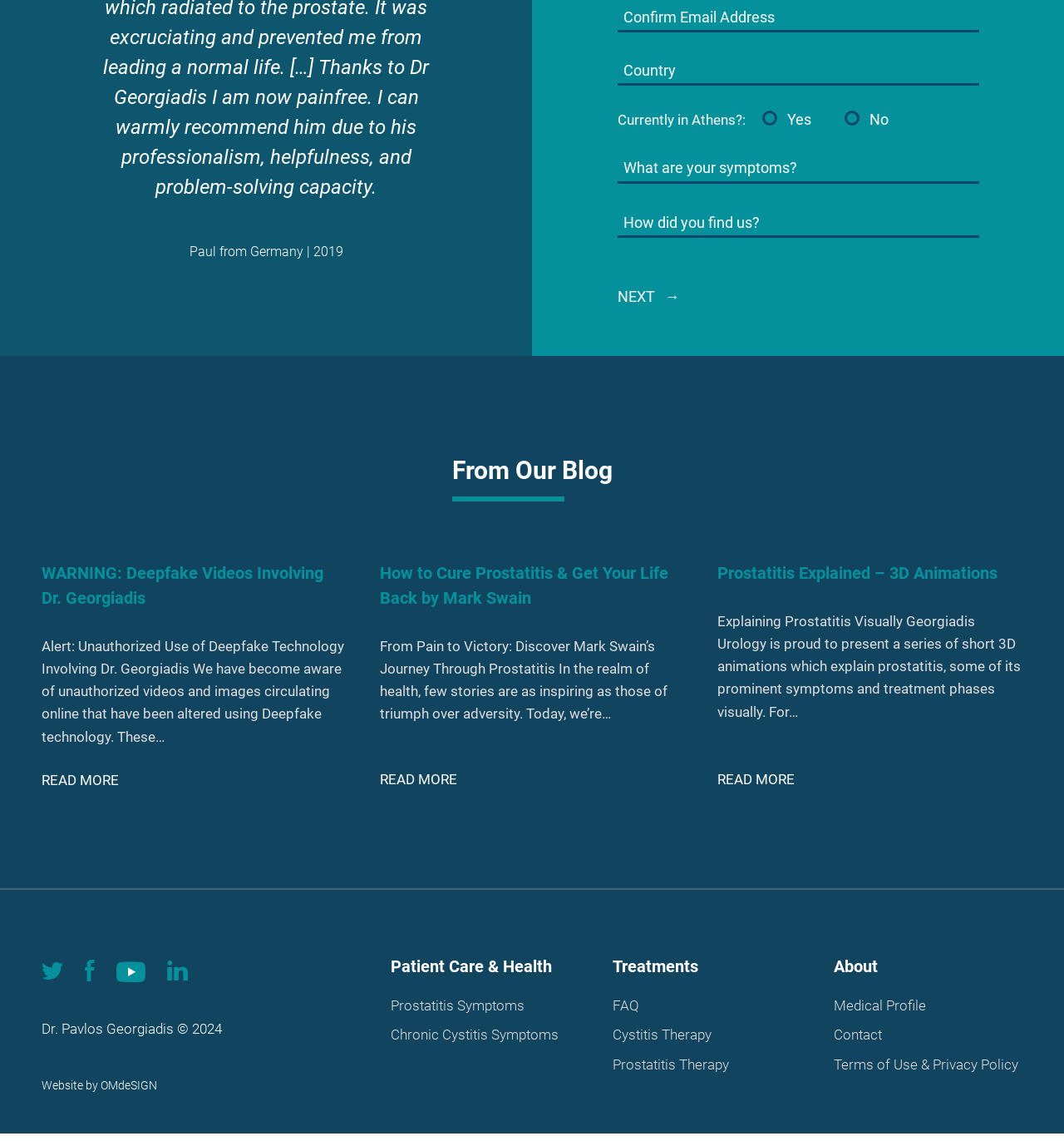Based on the visual content of the image, answer the question thoroughly: What is the topic of the blog post?

The topic of the blog post can be inferred from the link 'WARNING: Deepfake Videos Involving Dr. Georgiadis' and the corresponding text that describes the unauthorized use of deepfake technology involving Dr. Georgiadis.